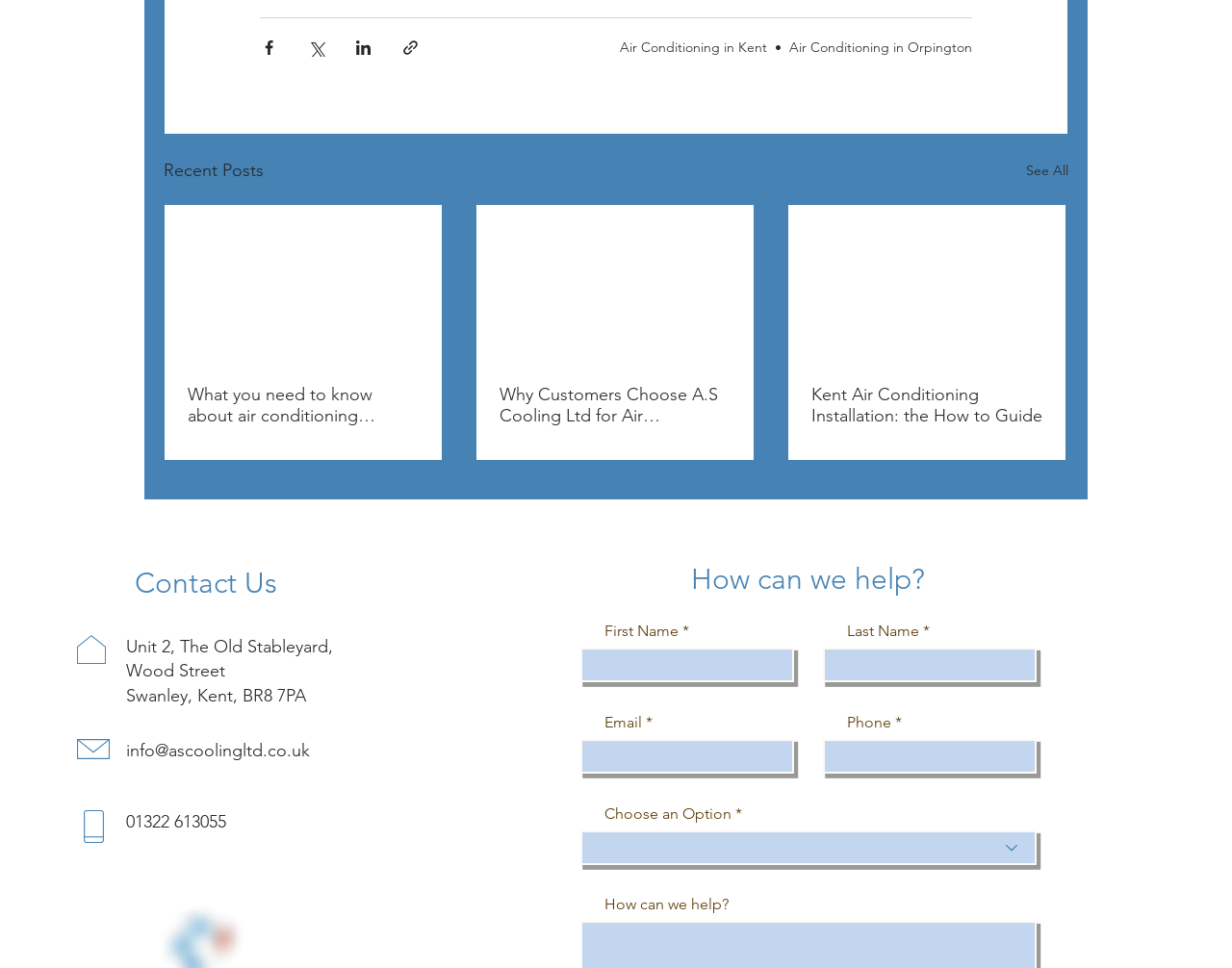Please identify the bounding box coordinates of the clickable element to fulfill the following instruction: "View Afia Salam's profile". The coordinates should be four float numbers between 0 and 1, i.e., [left, top, right, bottom].

None